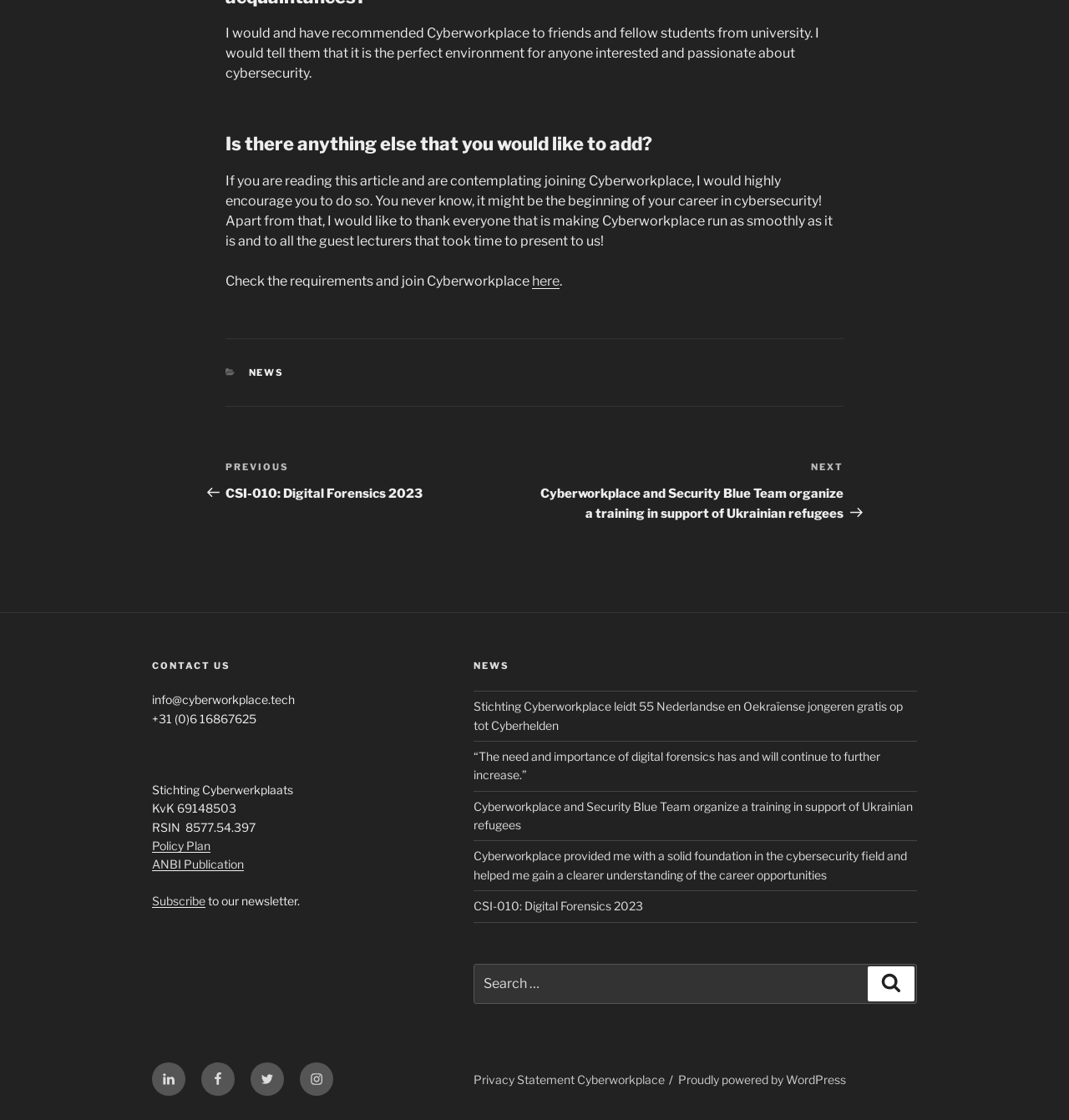Can you give a detailed response to the following question using the information from the image? What is the email address of Cyberworkplace?

I found the answer by looking at the footer section of the webpage, where it says 'info@cyberworkplace.tech' under the 'CONTACT US' heading.